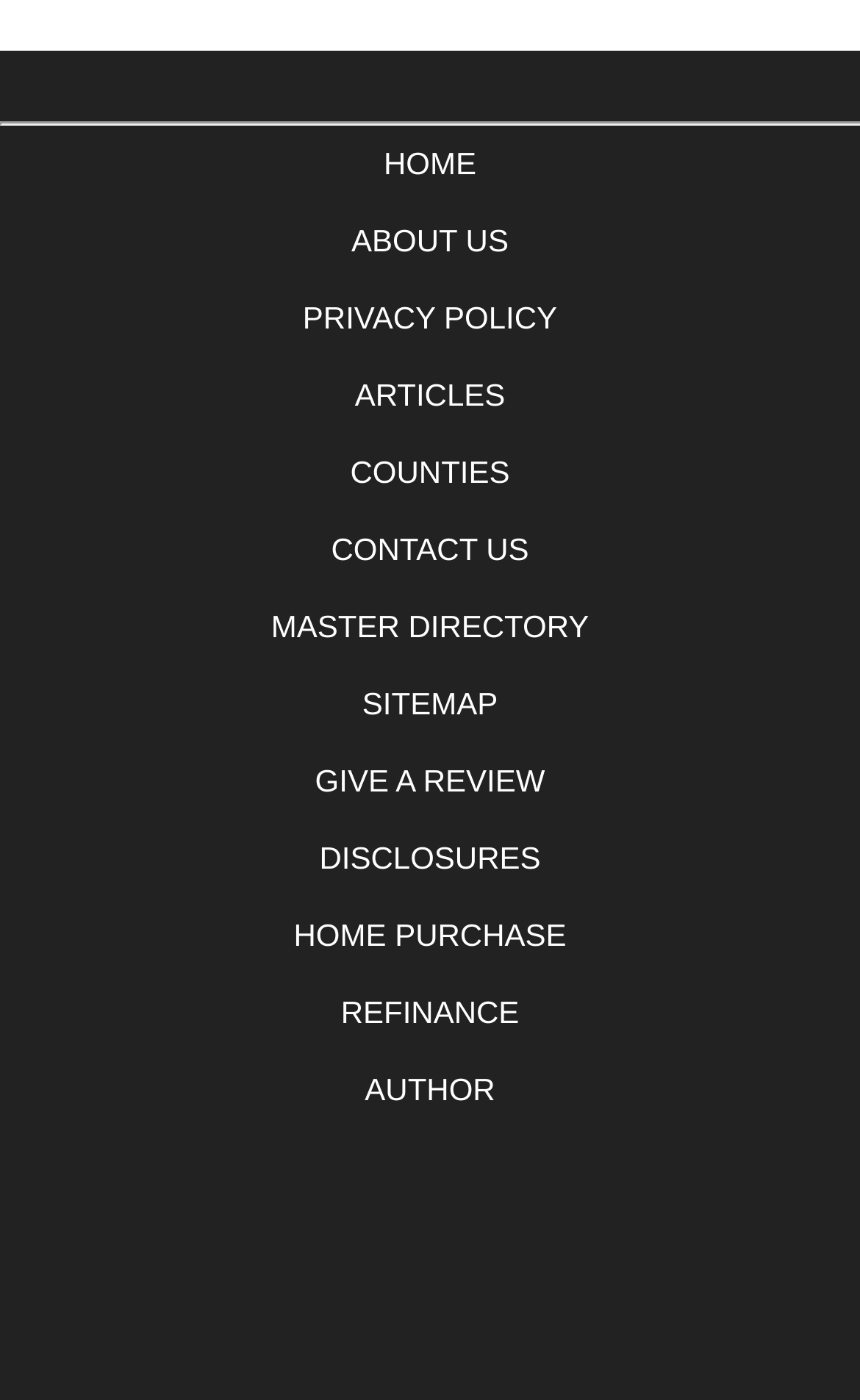Pinpoint the bounding box coordinates of the area that must be clicked to complete this instruction: "read about us".

[0.409, 0.159, 0.591, 0.184]